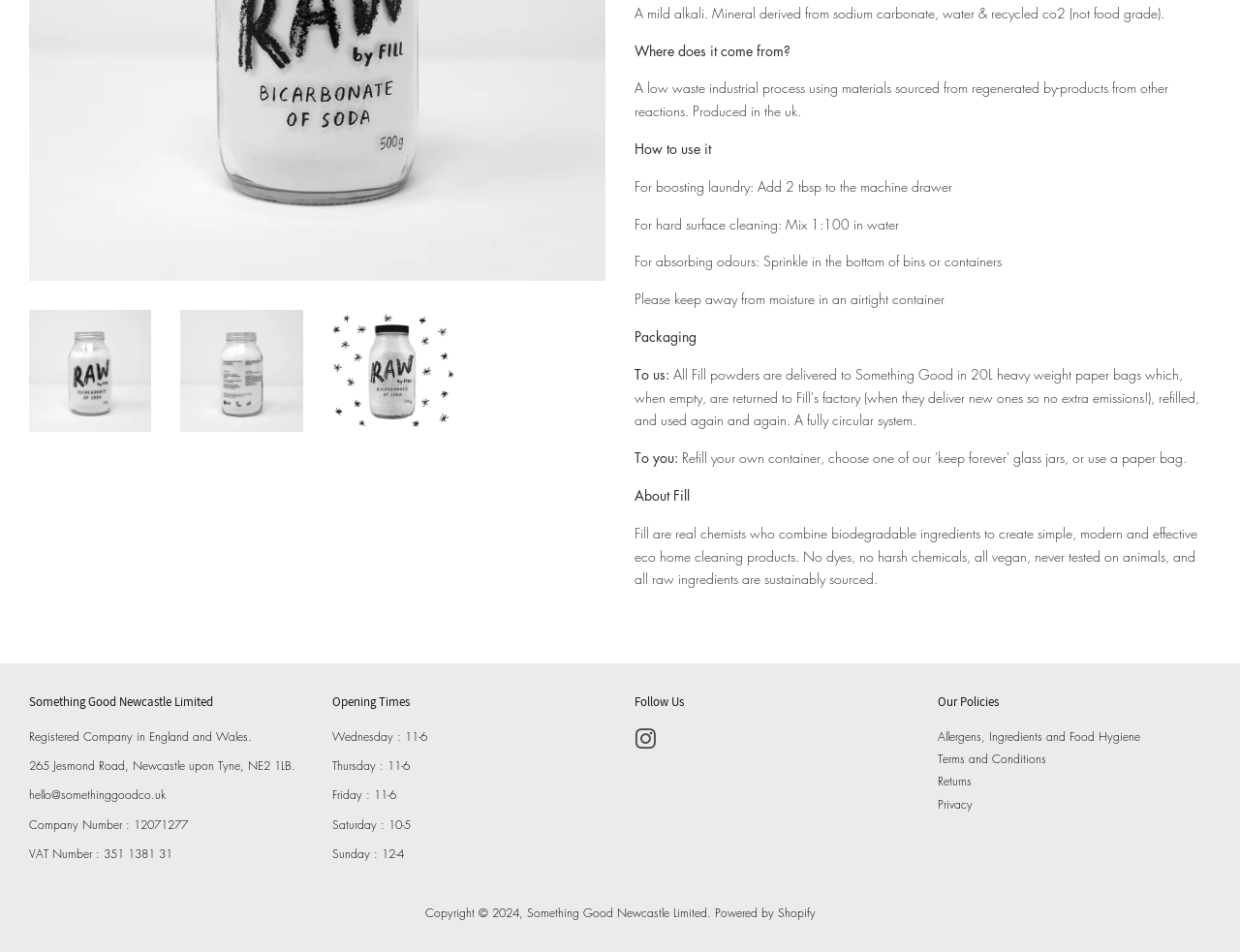Refer to the element description Allergens, Ingredients and Food Hygiene and identify the corresponding bounding box in the screenshot. Format the coordinates as (top-left x, top-left y, bottom-right x, bottom-right y) with values in the range of 0 to 1.

[0.756, 0.765, 0.919, 0.782]